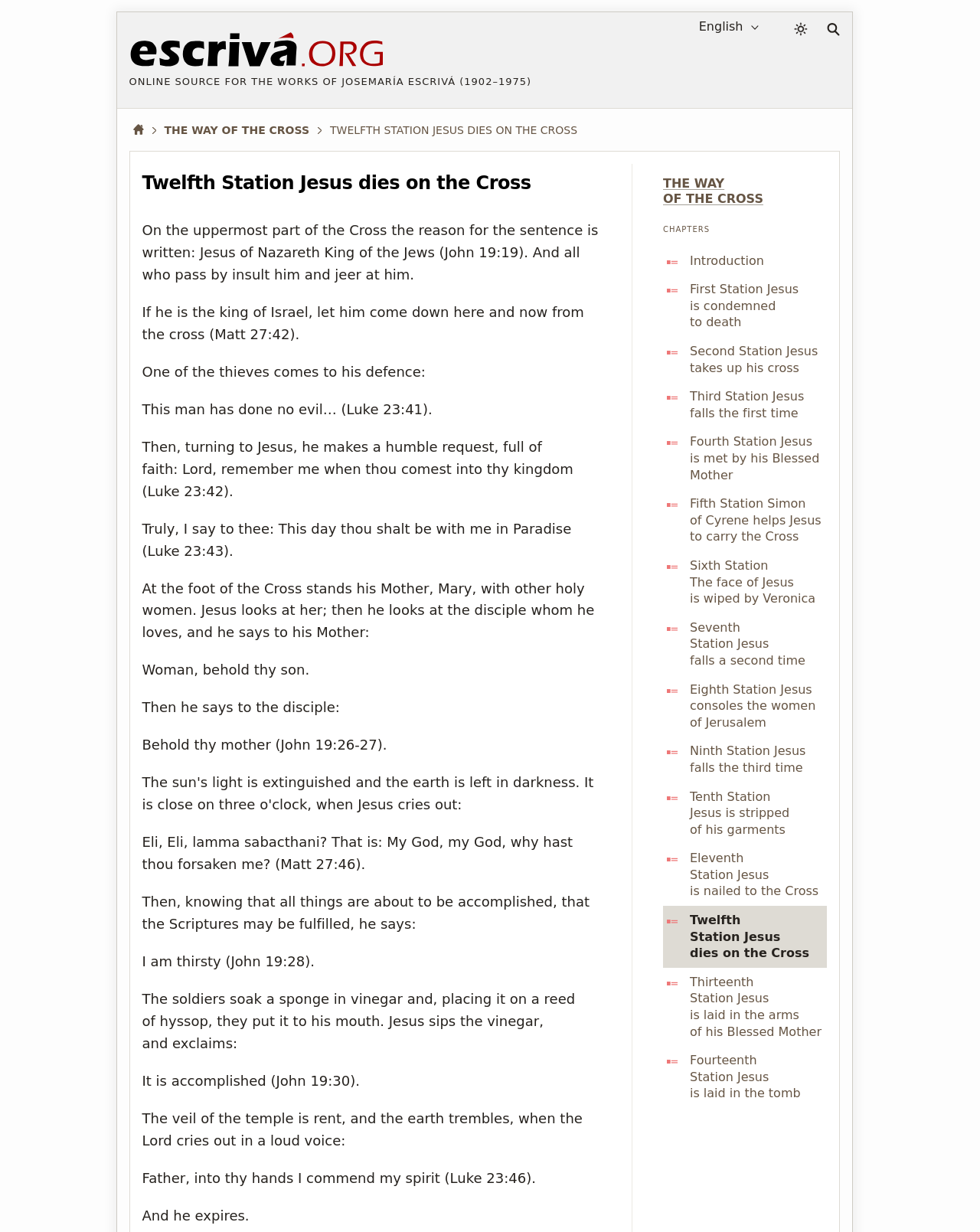Specify the bounding box coordinates of the element's area that should be clicked to execute the given instruction: "Go to home page". The coordinates should be four float numbers between 0 and 1, i.e., [left, top, right, bottom].

[0.132, 0.1, 0.161, 0.11]